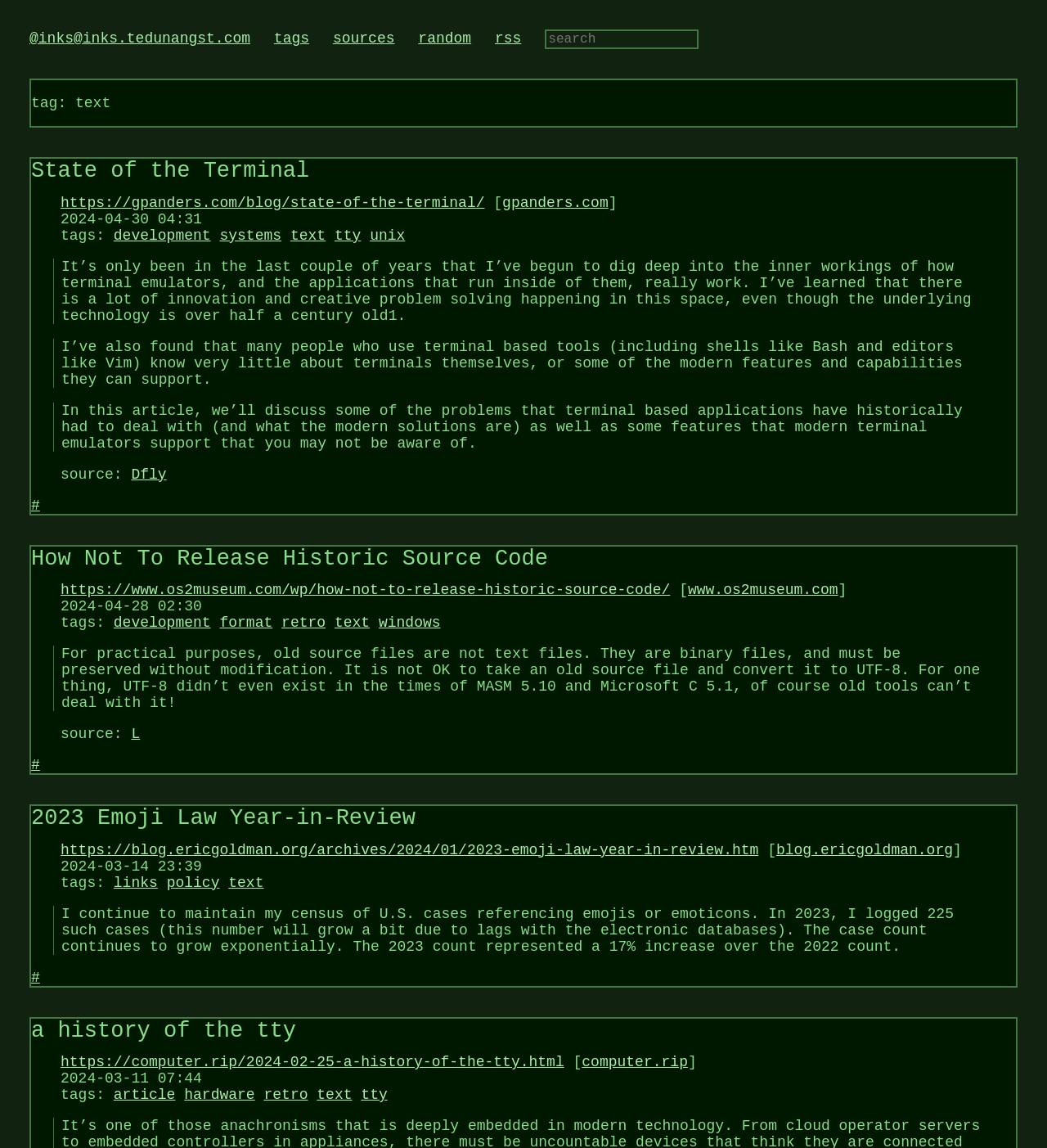Locate the bounding box coordinates of the element to click to perform the following action: 'read the article about State of the Terminal'. The coordinates should be given as four float values between 0 and 1, in the form of [left, top, right, bottom].

[0.058, 0.169, 0.463, 0.184]